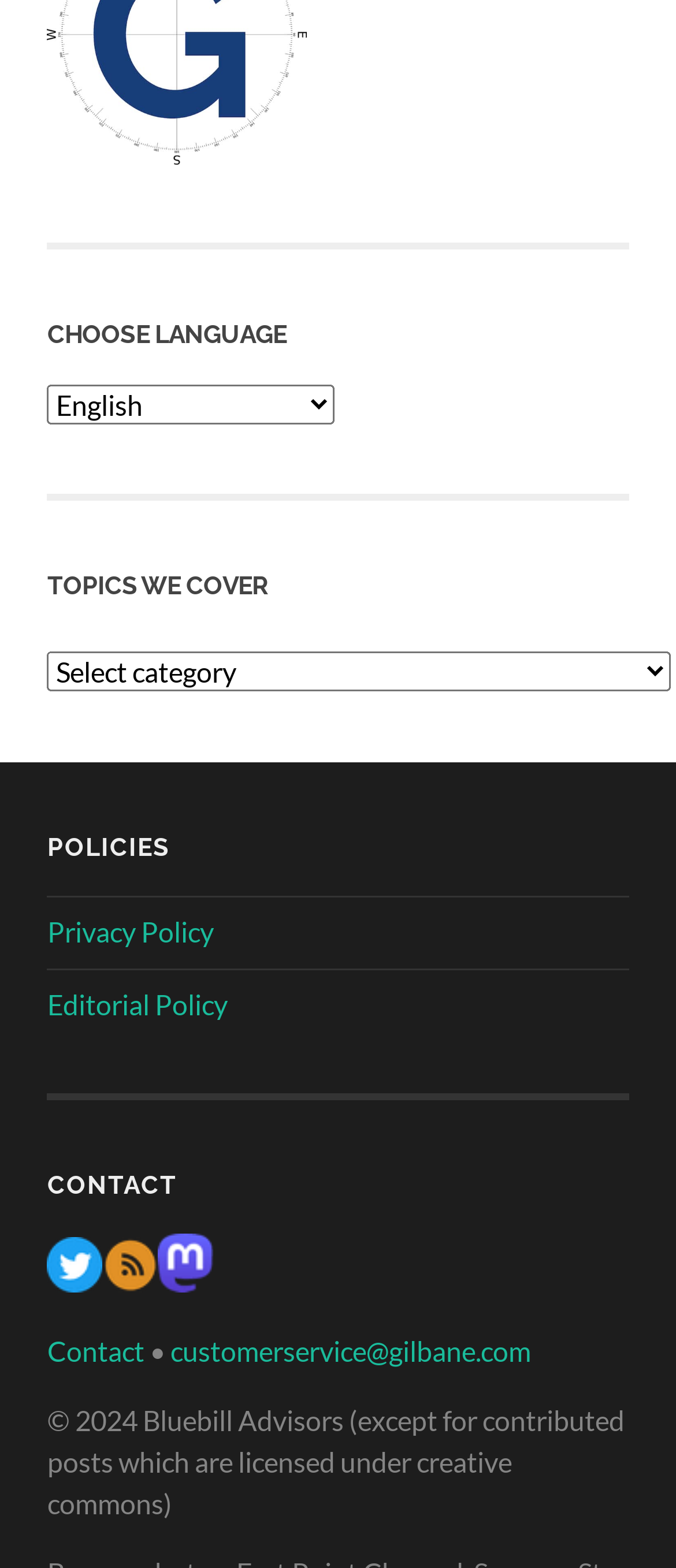Identify the bounding box coordinates for the element that needs to be clicked to fulfill this instruction: "Subscribe to our mailing list". Provide the coordinates in the format of four float numbers between 0 and 1: [left, top, right, bottom].

None